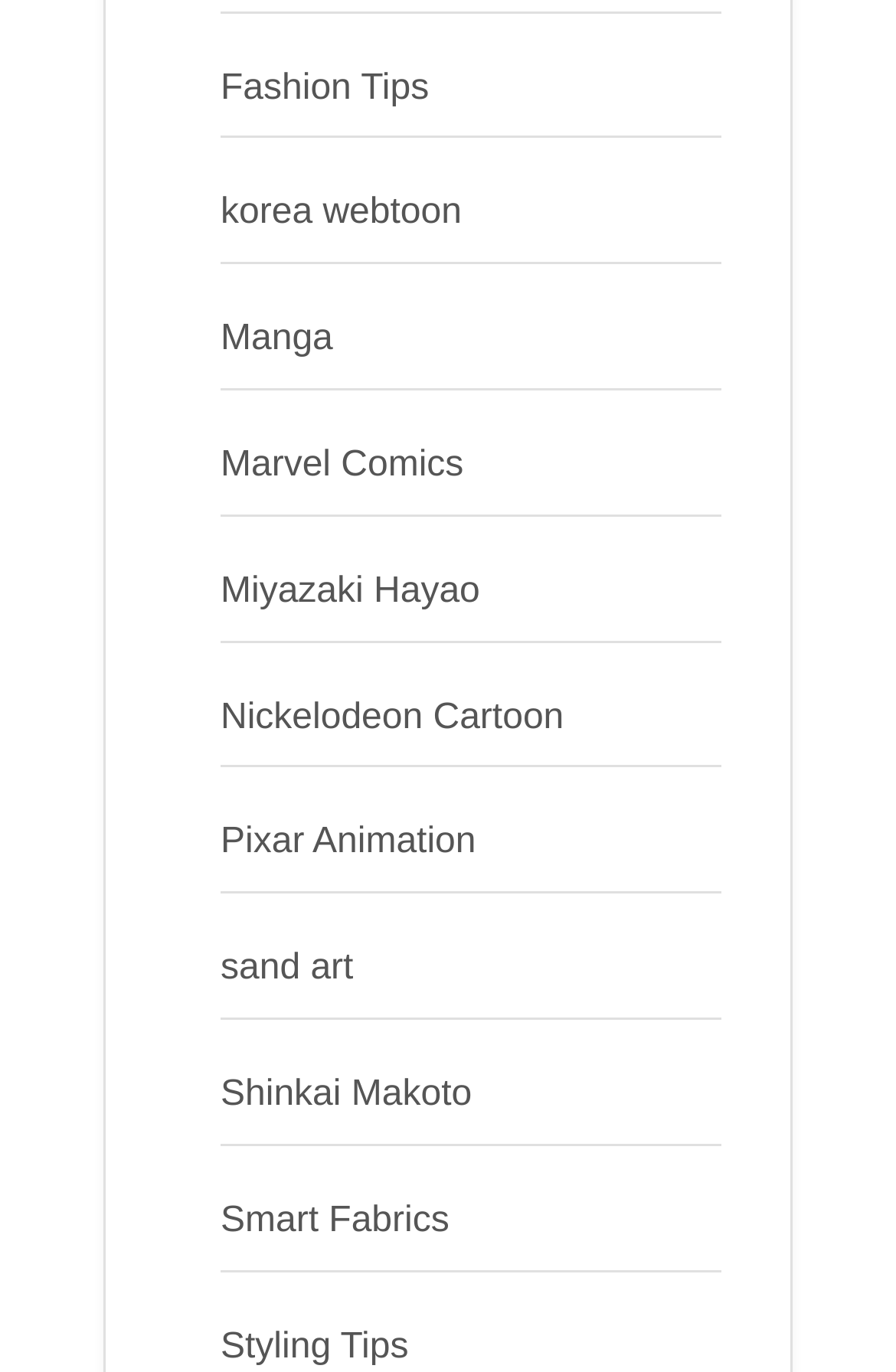What is the last link on the webpage?
Answer briefly with a single word or phrase based on the image.

Styling Tips